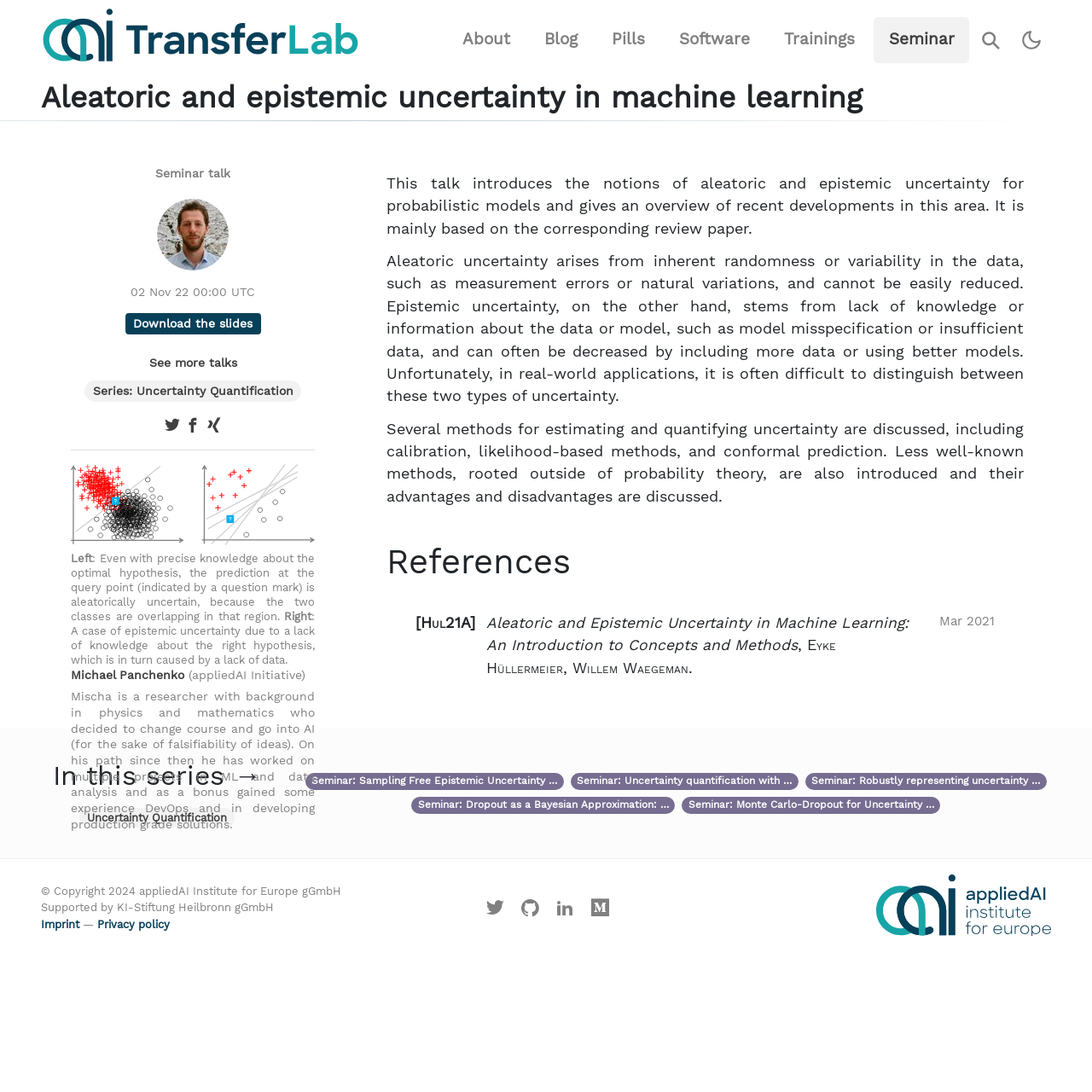What is the title of the seminar talk?
Answer briefly with a single word or phrase based on the image.

Aleatoric and epistemic uncertainty in machine learning